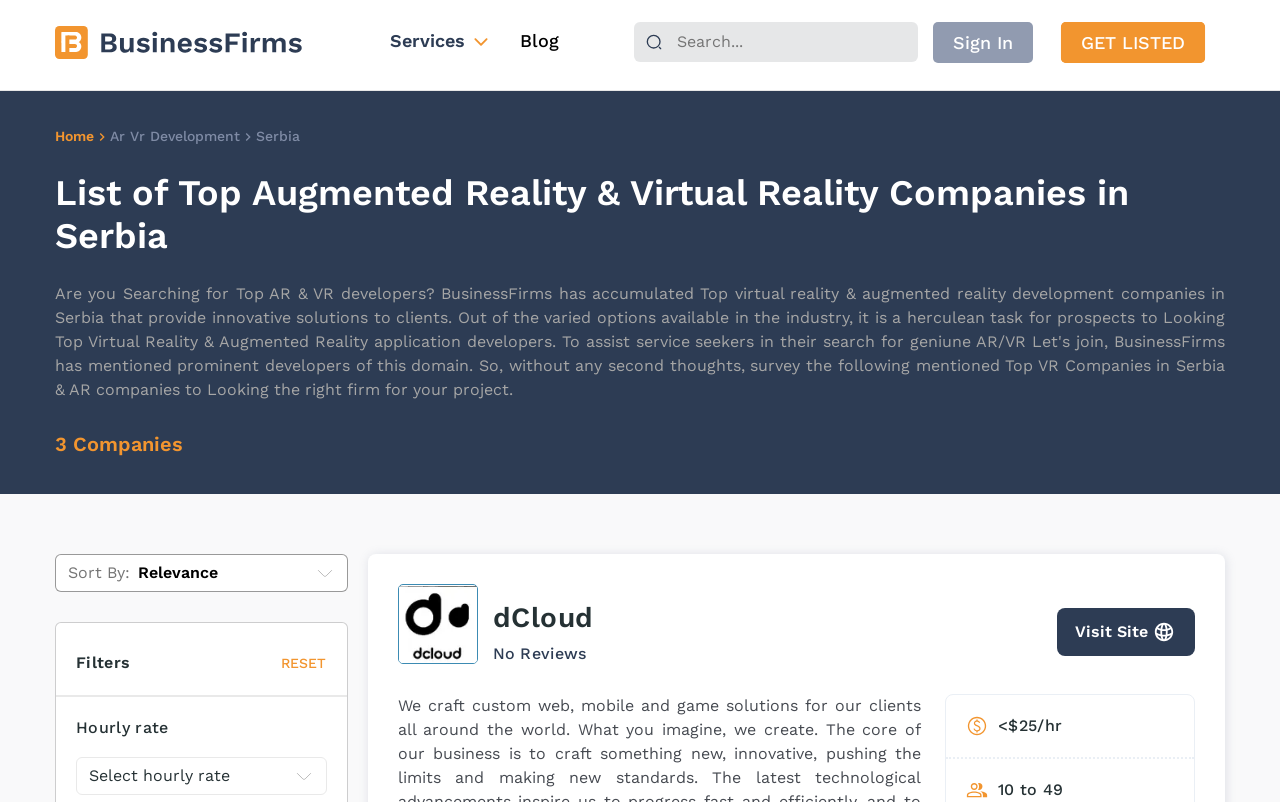What is the button text next to the search icon?
Please give a detailed and thorough answer to the question, covering all relevant points.

I found the answer by looking at the textbox element 'Search...' located at [0.517, 0.019, 0.708, 0.087] which is next to the search icon button.